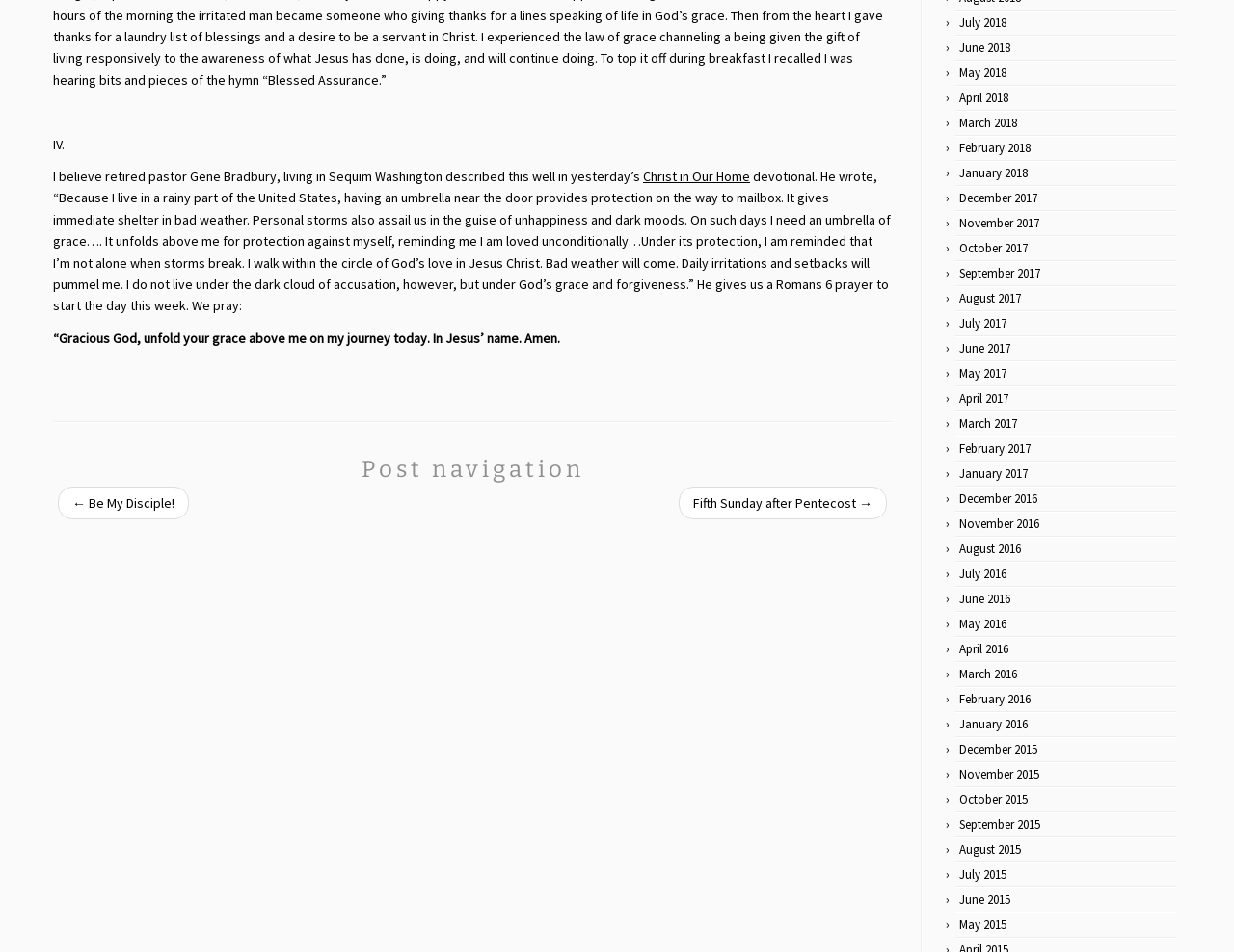What is the devotional written by?
From the details in the image, provide a complete and detailed answer to the question.

The devotional is written by Gene Bradbury, a retired pastor living in Sequim, Washington, as mentioned in the text.